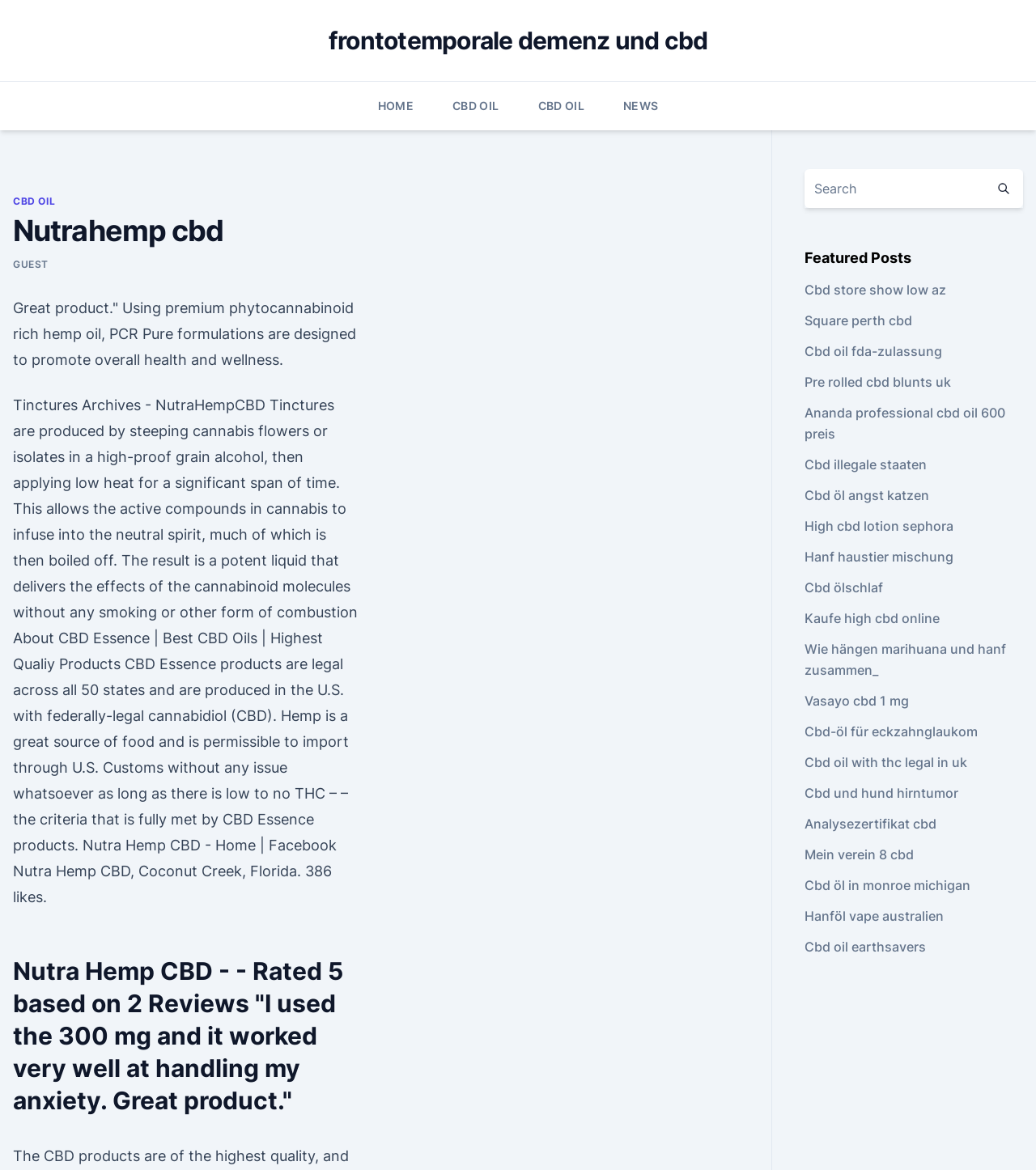Look at the image and answer the question in detail:
What is the topic of the featured posts?

The featured posts section has multiple links with titles related to CBD, such as 'Cbd store show low az', 'Square perth cbd', and 'Cbd oil fda-zulassung'. This suggests that the topic of the featured posts is related to CBD.